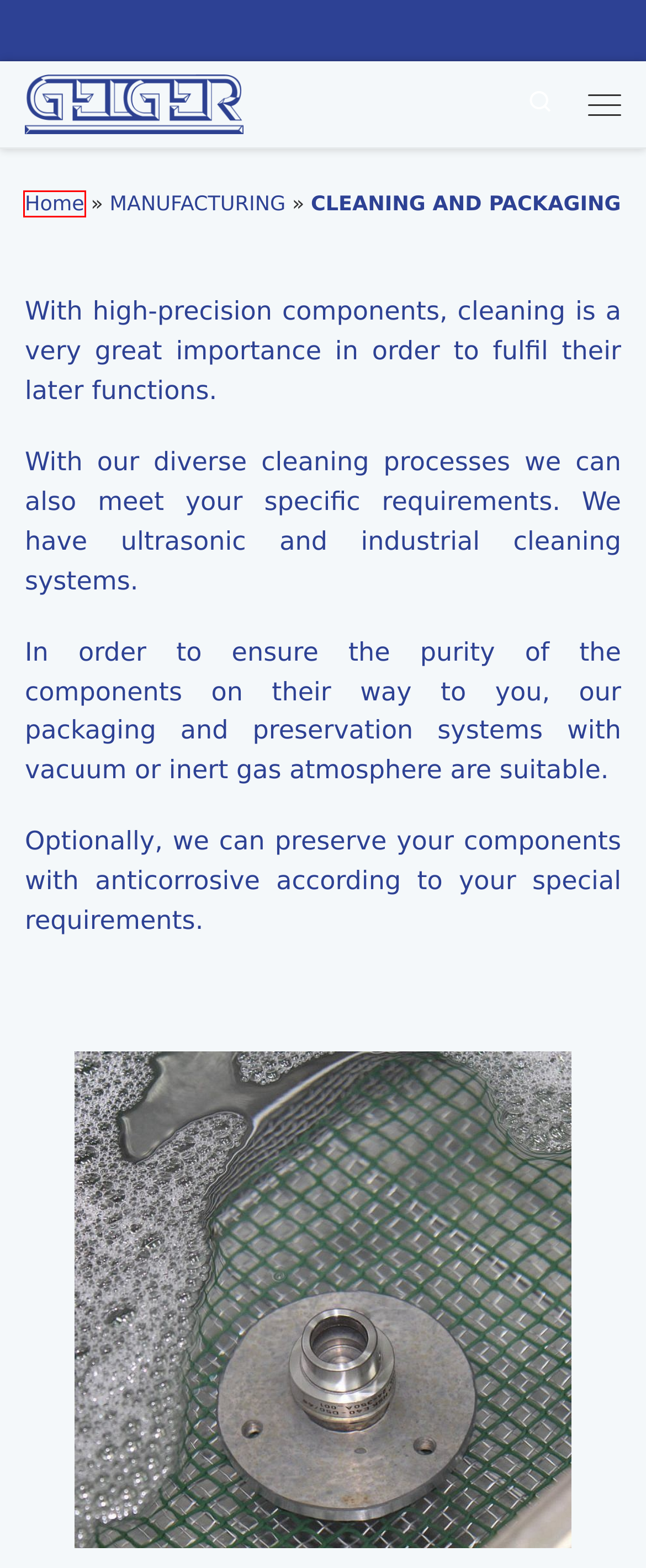You are presented with a screenshot of a webpage containing a red bounding box around an element. Determine which webpage description best describes the new webpage after clicking on the highlighted element. Here are the candidates:
A. MANUFACTURING - Rudolf Geiger Maschinenbau GmbH
B. CUSTOMER SERVICE - Rudolf Geiger Maschinenbau GmbH
C. Privacy policy - Rudolf Geiger Maschinenbau GmbH
D. STARTSEITE - Rudolf Geiger Maschinenbau GmbH
E. SPECIAL MACHINES - Rudolf Geiger Maschinenbau GmbH
F. CAREER - Rudolf Geiger Maschinenbau GmbH
G. HISTORY - Rudolf Geiger Maschinenbau GmbH
H. SITE NOTICE - Rudolf Geiger Maschinenbau GmbH

D